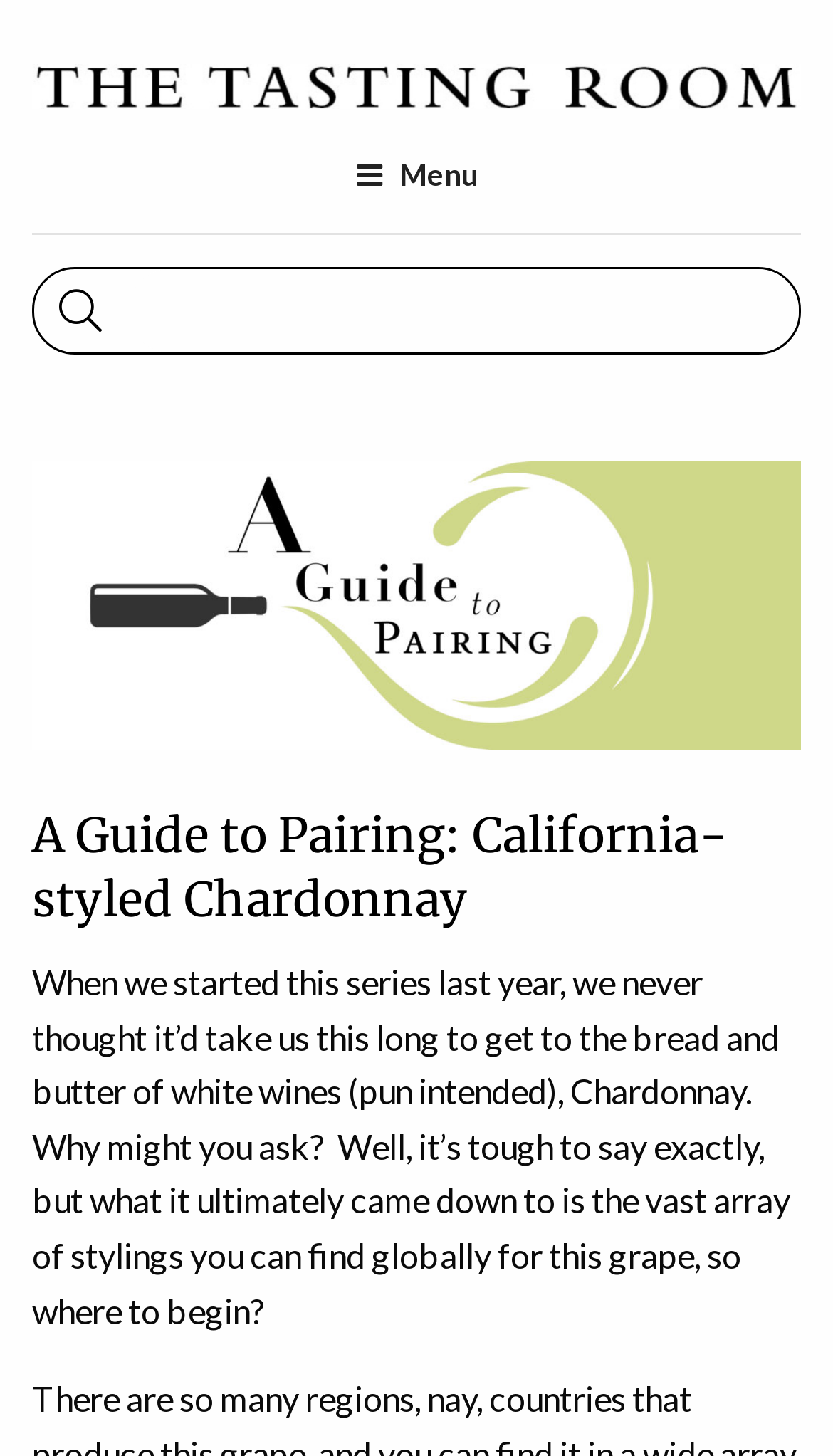What is the purpose of the button with a magnifying glass icon?
Look at the image and answer the question using a single word or phrase.

Search